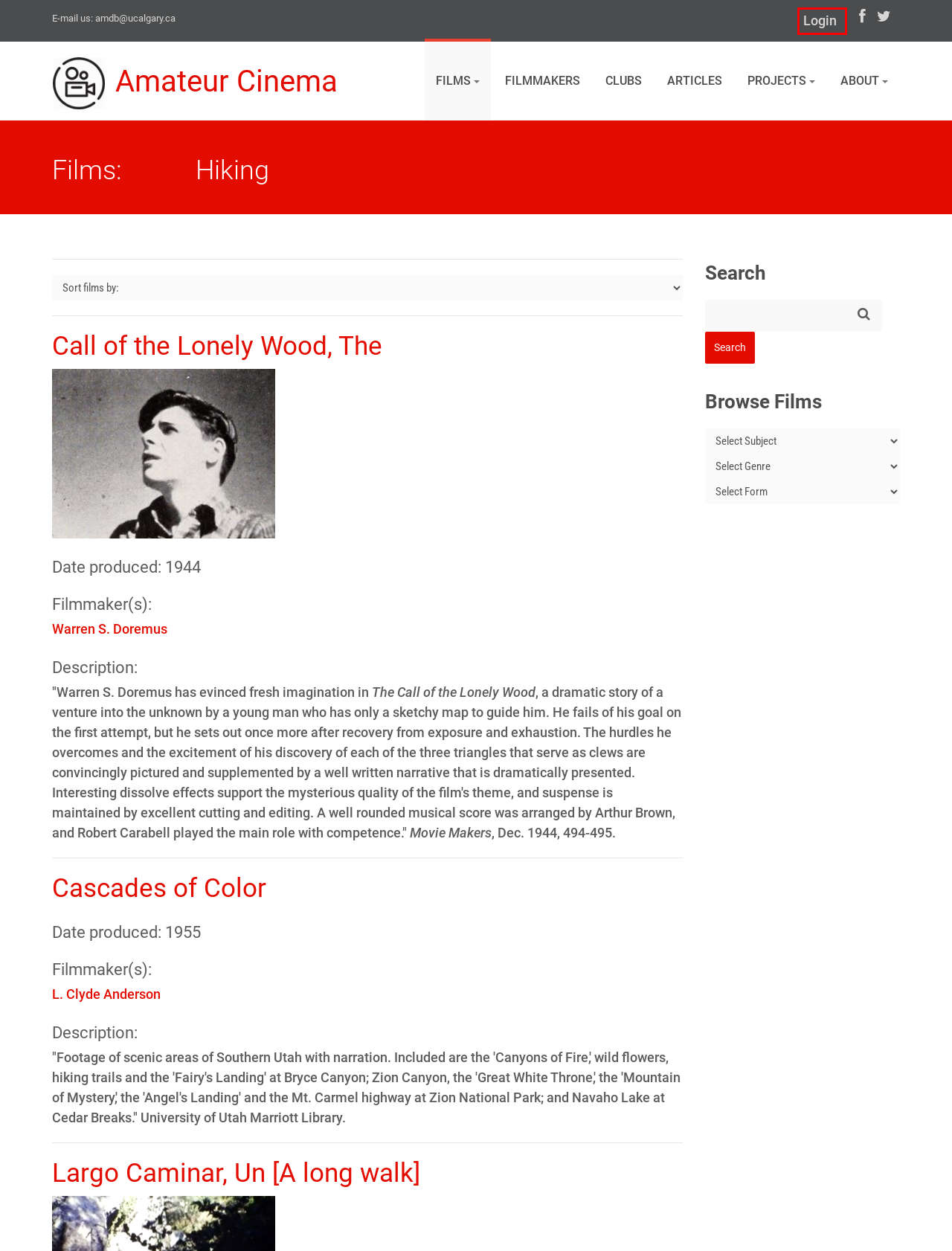Look at the screenshot of the webpage and find the element within the red bounding box. Choose the webpage description that best fits the new webpage that will appear after clicking the element. Here are the candidates:
A. L. Clyde Anderson | Filmmakers | AMDB
B. Largo Caminar, Un [A long walk] | Films |AMDB
C. Private Warren S. Doremus | Filmmakers | AMDB
D. Log In | ExpressionEngine
E. Shining sky lines - RBCM Archives
F. Charles C. Hammack | Filmmakers | AMDB
G. Call of the Lonely Wood, The | Films |AMDB
H. Cascades of Color | Films |AMDB

D